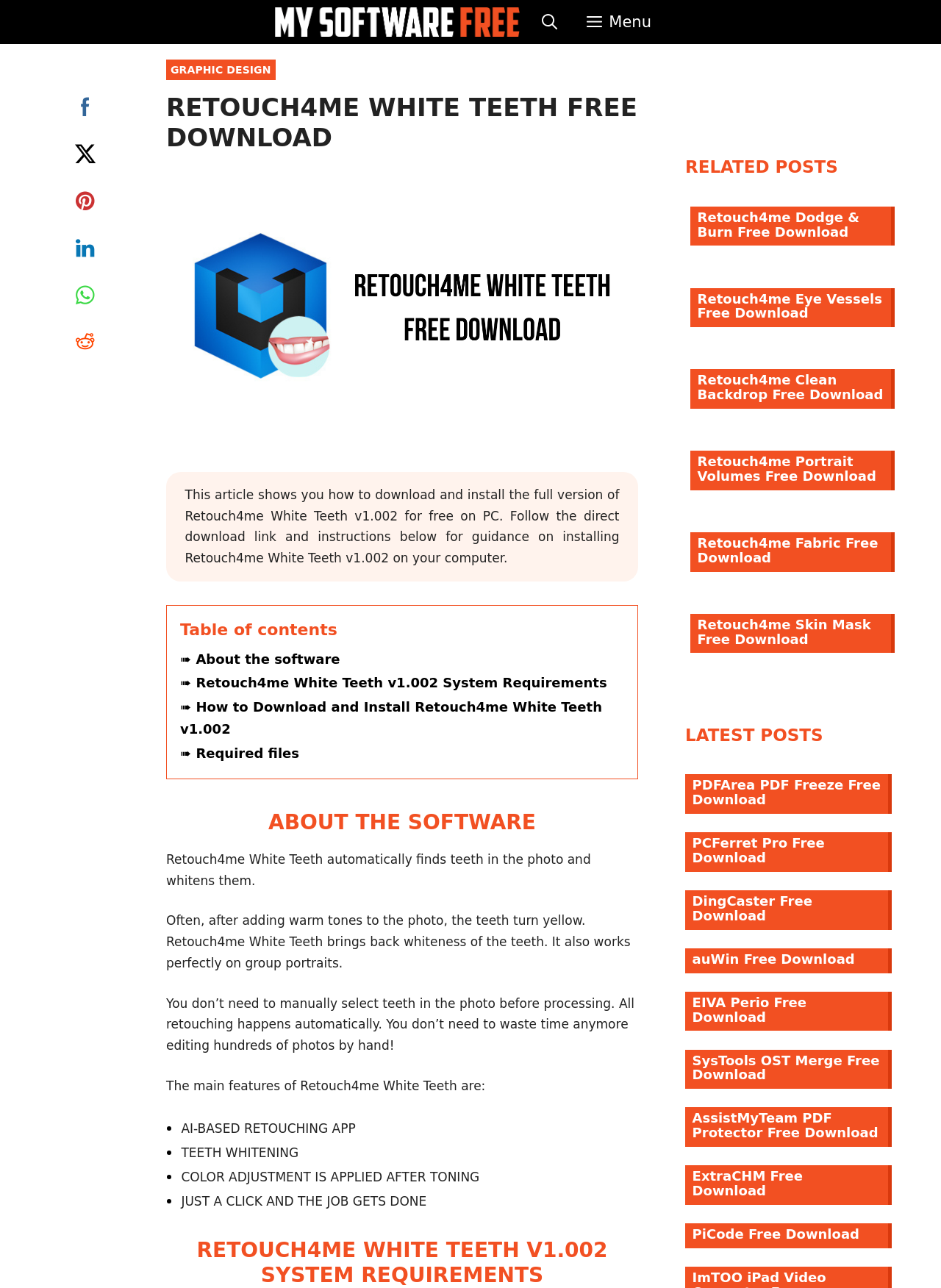Describe all the key features of the webpage in detail.

This webpage is about downloading and installing Retouch4me White Teeth v1.002 for free on PC. At the top, there is a navigation bar with a logo "My Software Free" on the left and a search bar and menu button on the right. Below the navigation bar, there is a header section with a title "Retouch4me White Teeth Free Download" and a brief description of the software.

The main content of the webpage is divided into several sections. The first section is an introduction to the software, explaining its features and benefits. This section includes a table of contents with links to different parts of the webpage.

The next section is about the software, describing its automatic teeth whitening feature and its ability to work on group portraits. This section also lists the main features of Retouch4me White Teeth, including AI-based retouching, teeth whitening, and color adjustment.

Following this section is a list of system requirements for Retouch4me White Teeth v1.002. After that, there are links to download and install the software.

On the left side of the webpage, there are social media links, including Facebook, Twitter, Pinterest, LinkedIn, and WhatsApp. These links are accompanied by their respective icons.

On the right side of the webpage, there are three sections: "RELATED POSTS", "LATEST POSTS", and a section with a heading that is not specified. The "RELATED POSTS" section lists several links to other software downloads, including Retouch4me Dodge & Burn, Retouch4me Eye Vessels, and more. The "LATEST POSTS" section lists several links to other software downloads, including PDFArea PDF Freeze, PCFerret Pro, and more.